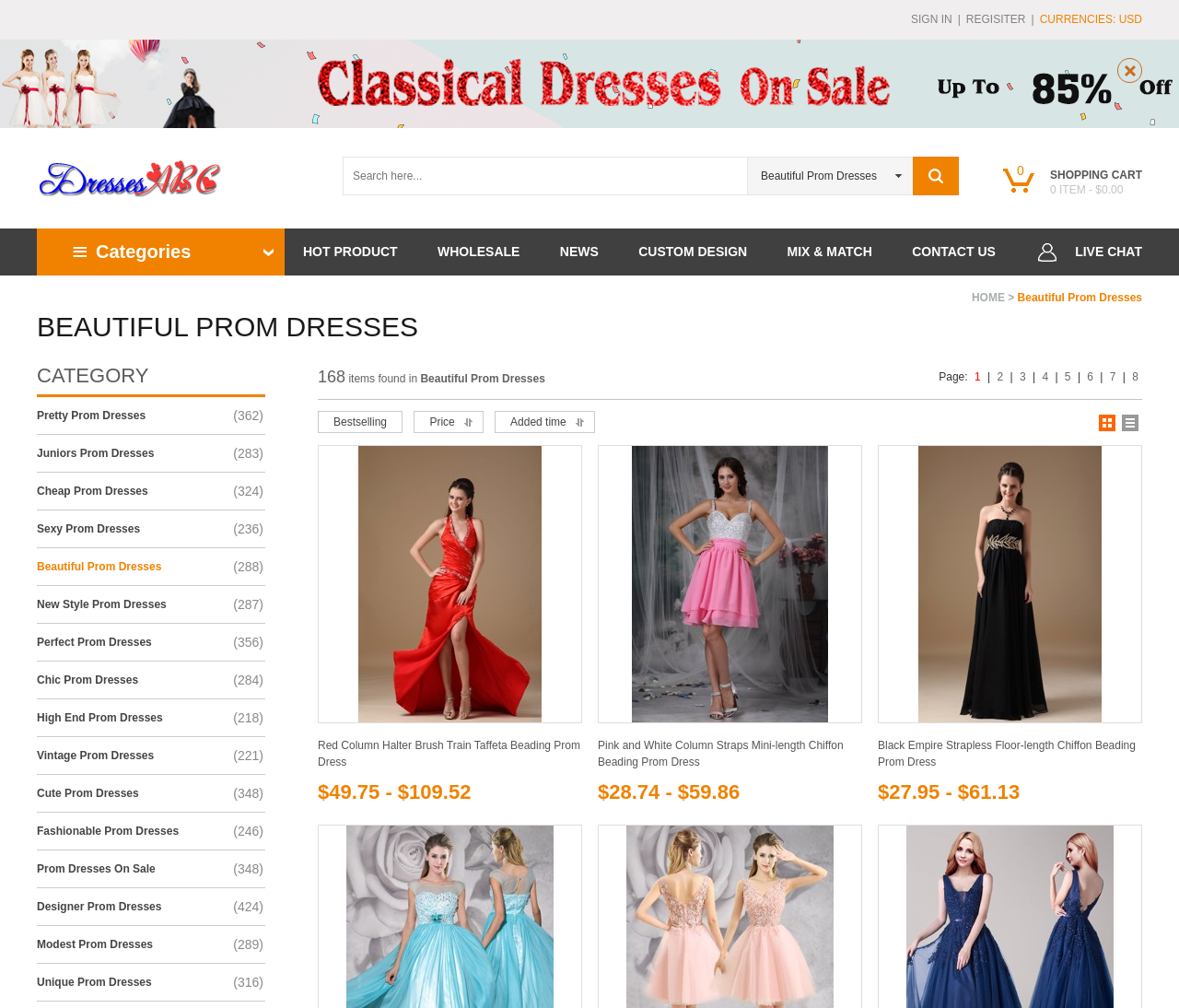What is the current currency?
Answer the question with as much detail as you can, using the image as a reference.

I looked at the top right corner of the page and saw the 'CURRENCIES: USD' text, indicating that the current currency is USD.